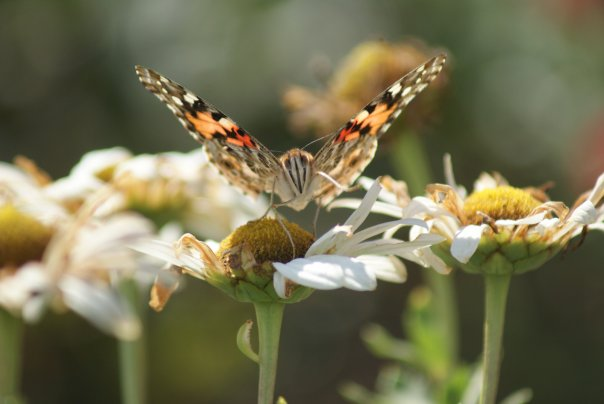What is the role of insects like the painted lady butterfly in summer?
From the details in the image, provide a complete and detailed answer to the question.

The caption highlights the rich biodiversity of summer, where such insects thrive and play a crucial role in pollination, indicating that the painted lady butterfly is involved in pollination during the summer season.